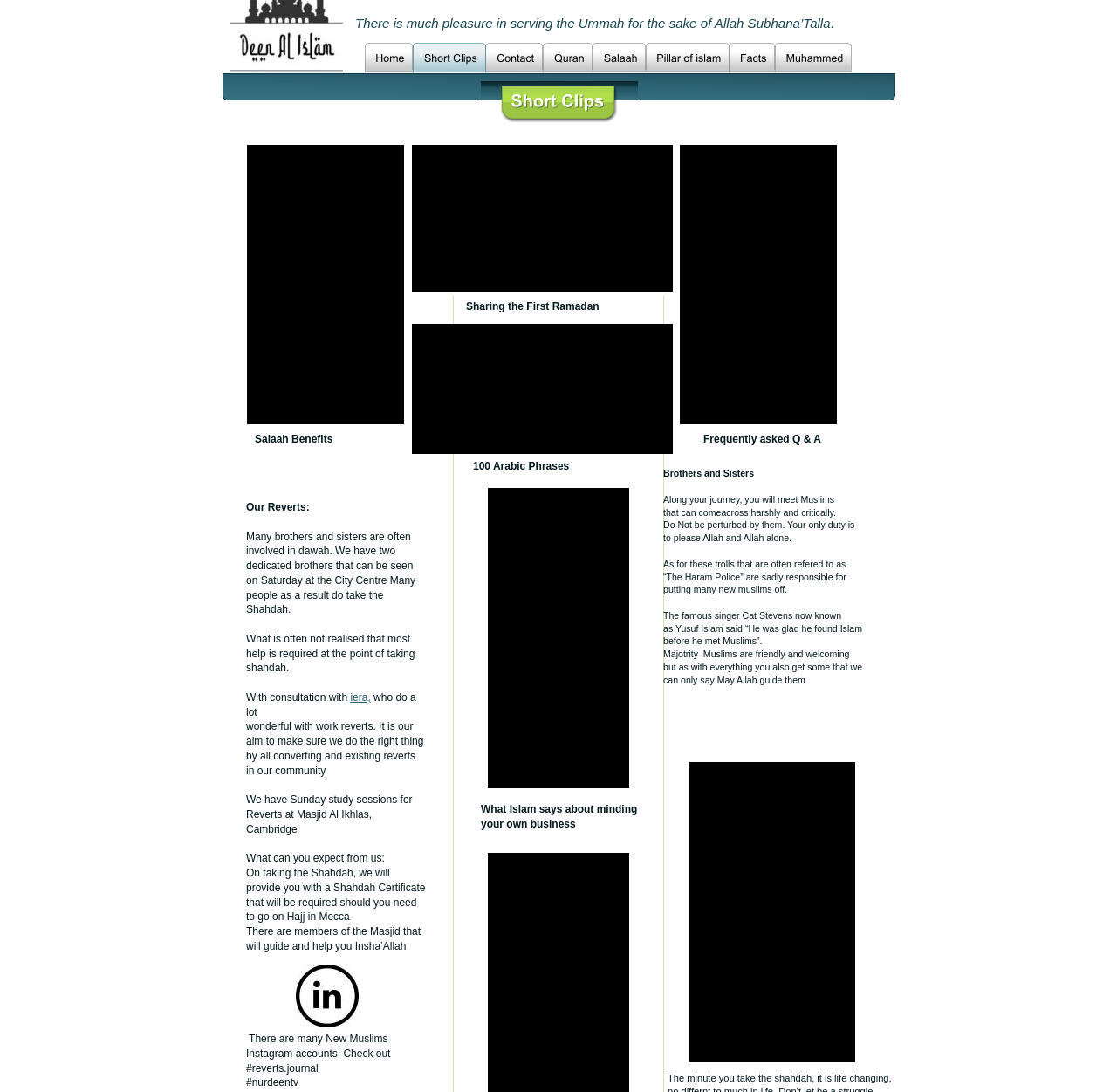Determine the bounding box coordinates of the clickable region to carry out the instruction: "click the 'Short Clips' tab".

[0.37, 0.039, 0.435, 0.067]